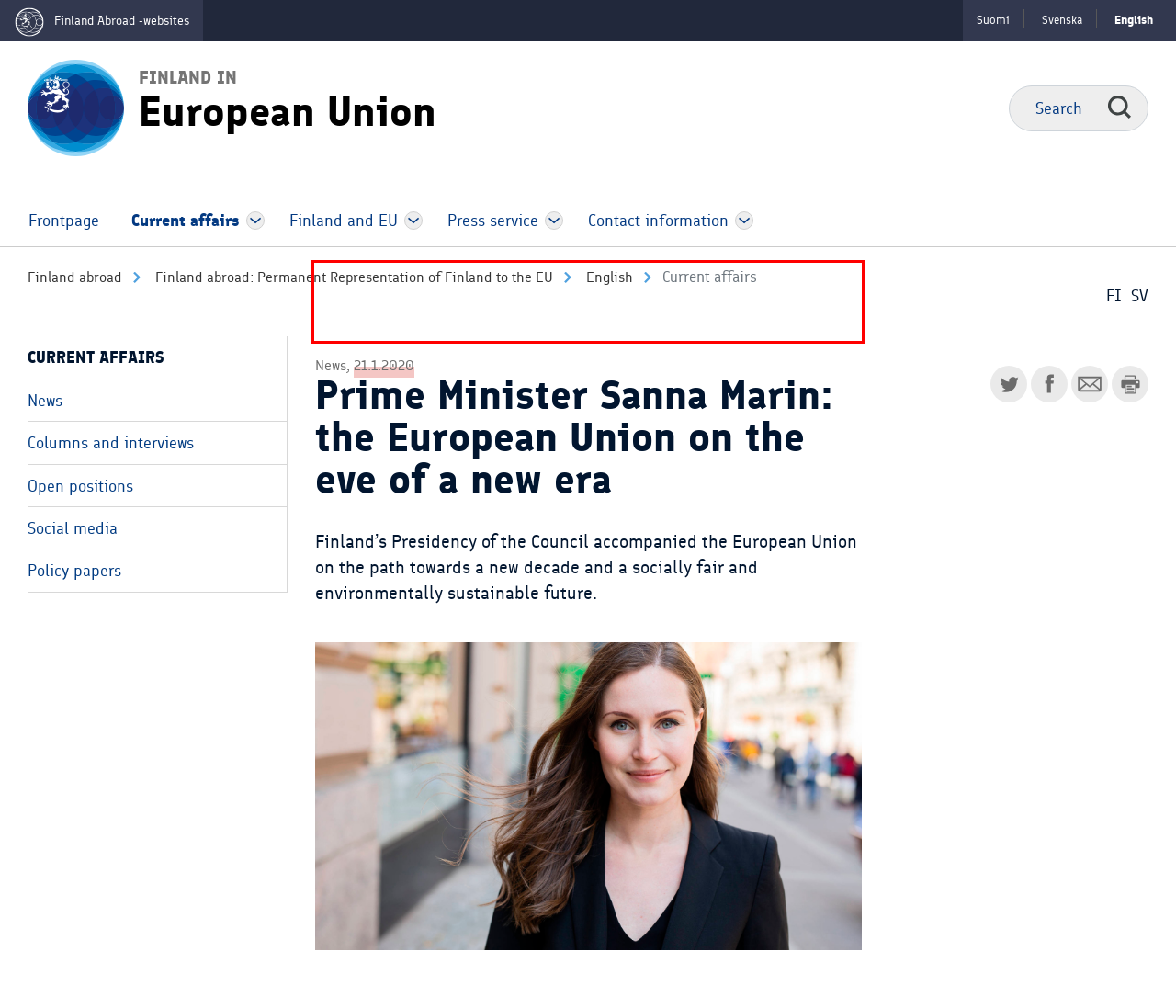Please look at the screenshot provided and find the red bounding box. Extract the text content contained within this bounding box.

Finland’s Presidency of the Council accompanied the European Union on the path towards a new decade and a socially fair and environmentally sustainable future.